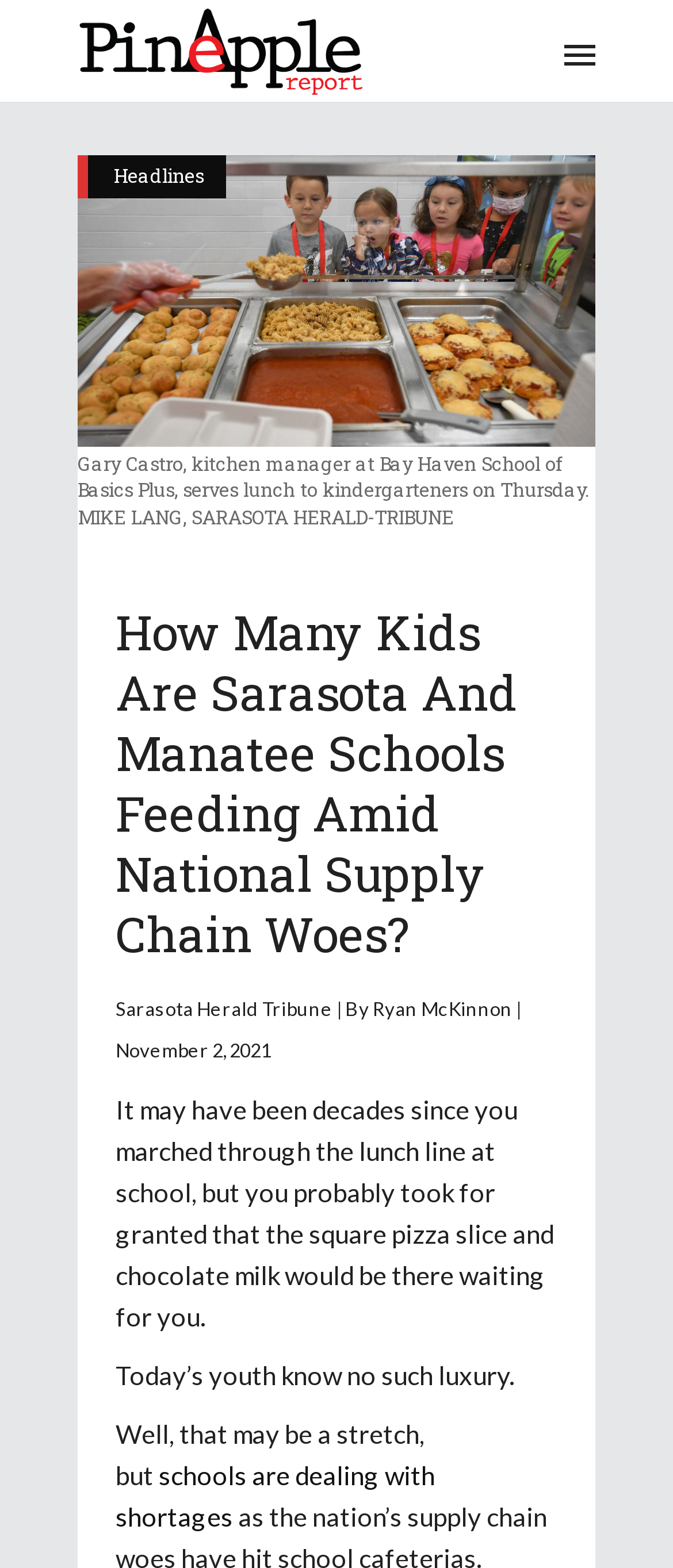Extract the bounding box for the UI element that matches this description: "Headlines".

[0.169, 0.099, 0.303, 0.125]